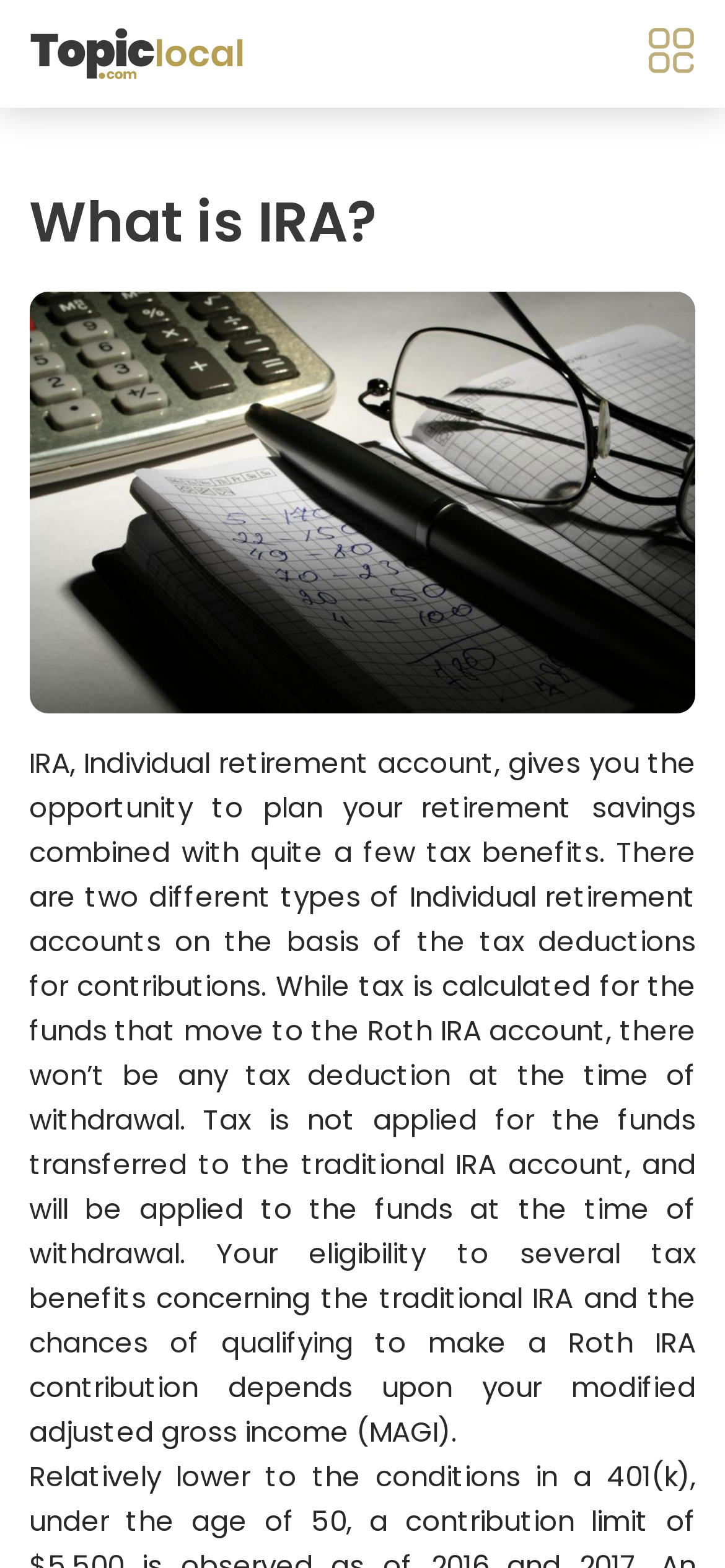Respond to the question below with a concise word or phrase:
What is the main topic of this webpage?

IRA